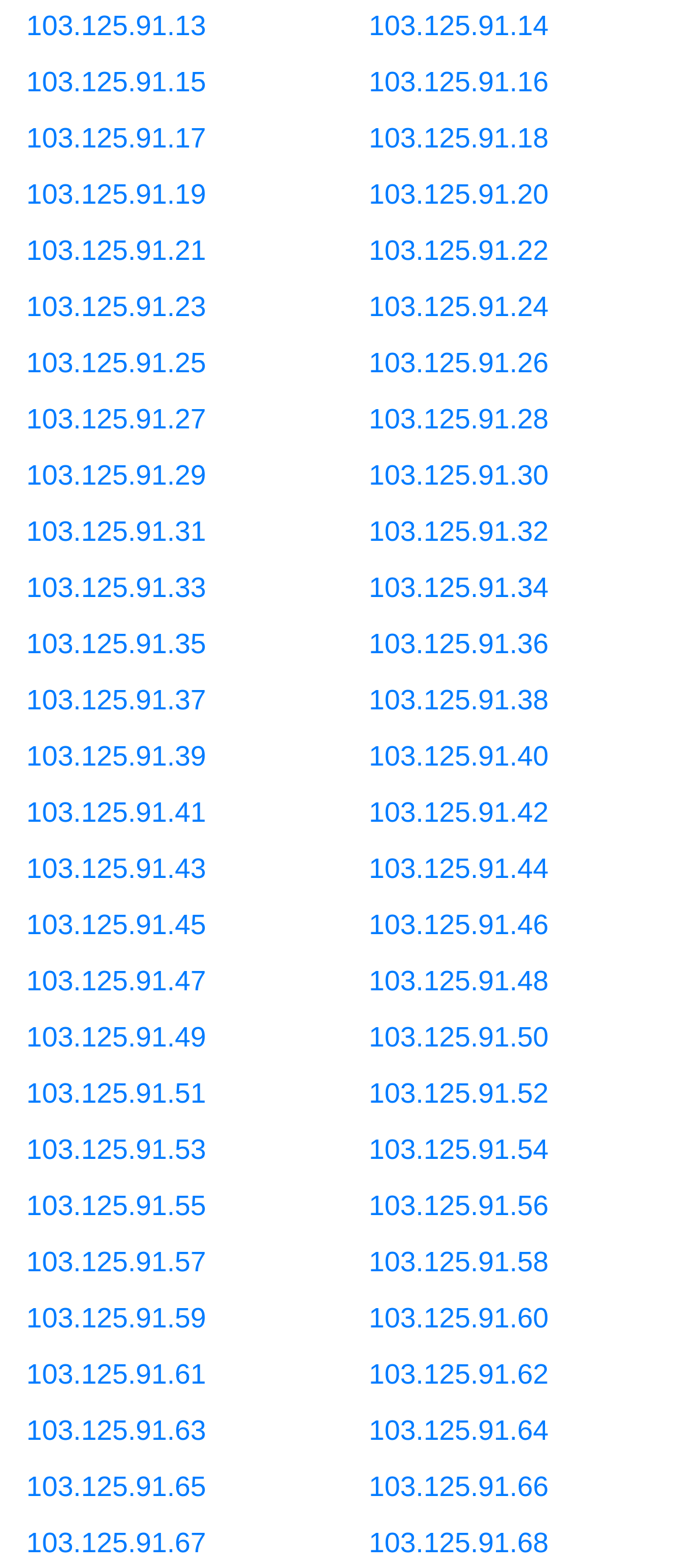Please determine the bounding box coordinates for the element that should be clicked to follow these instructions: "go to 103.125.91.45".

[0.038, 0.581, 0.301, 0.6]